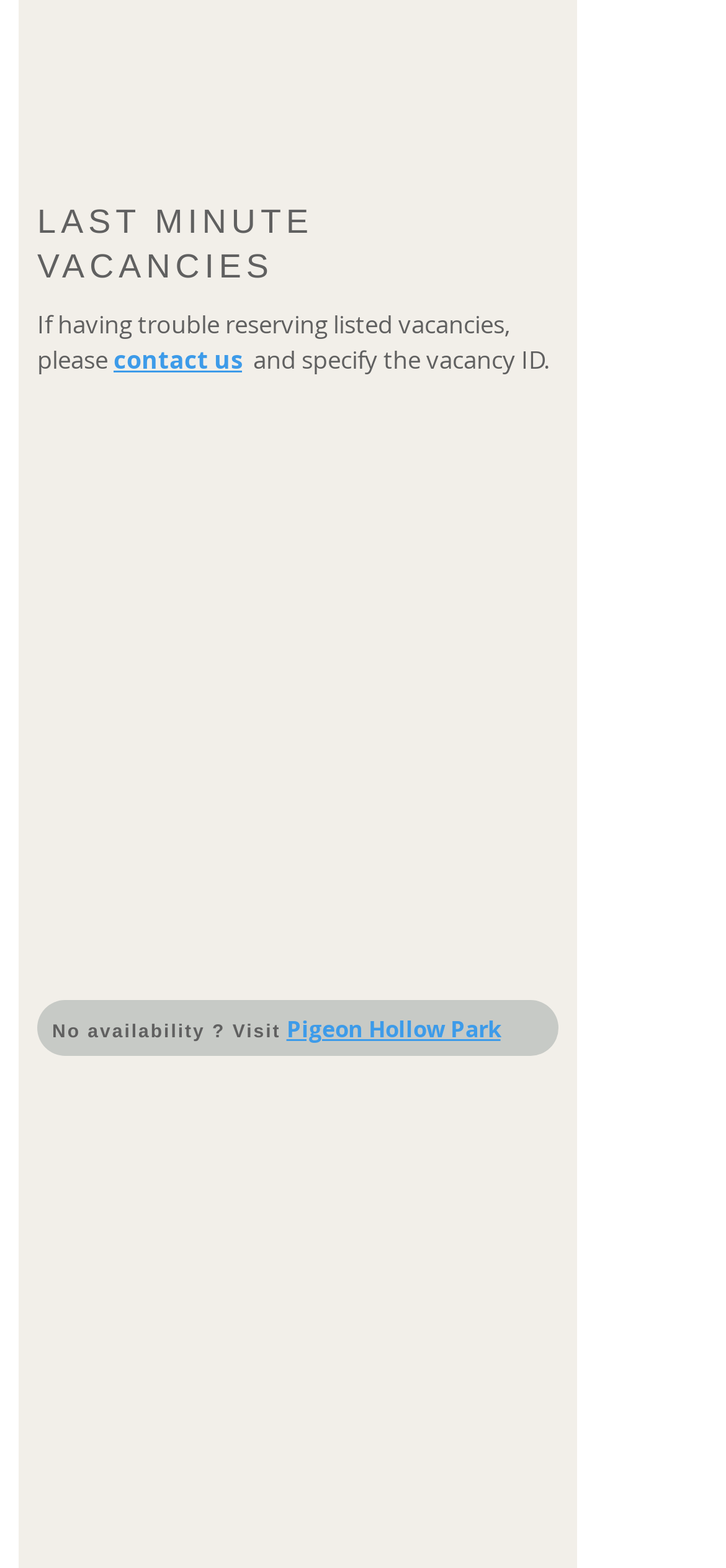Provide a one-word or short-phrase answer to the question:
What is the alternative option for no availability?

Visit Pigeon Hollow Park